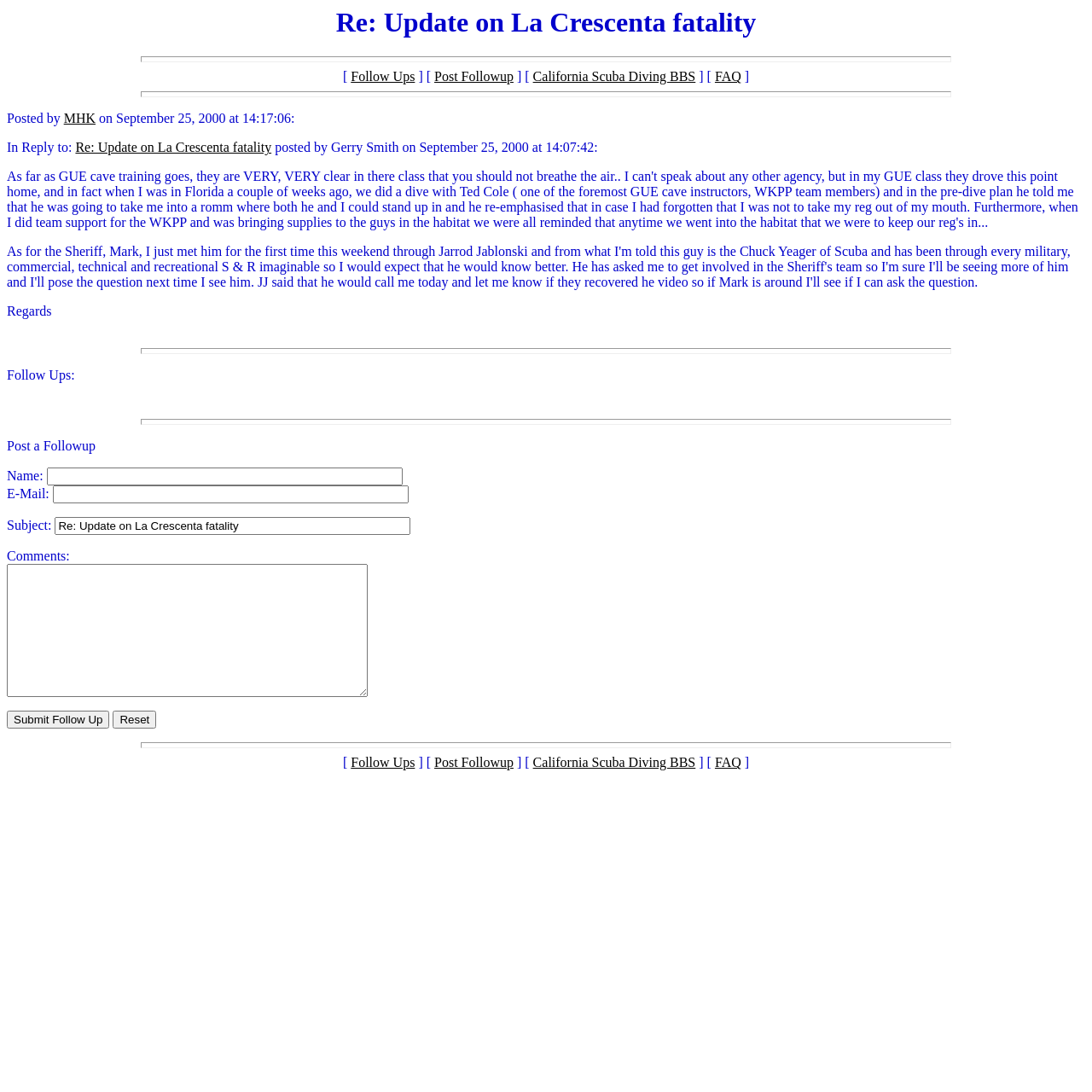What is the purpose of this webpage?
Respond with a short answer, either a single word or a phrase, based on the image.

Posting follow-ups